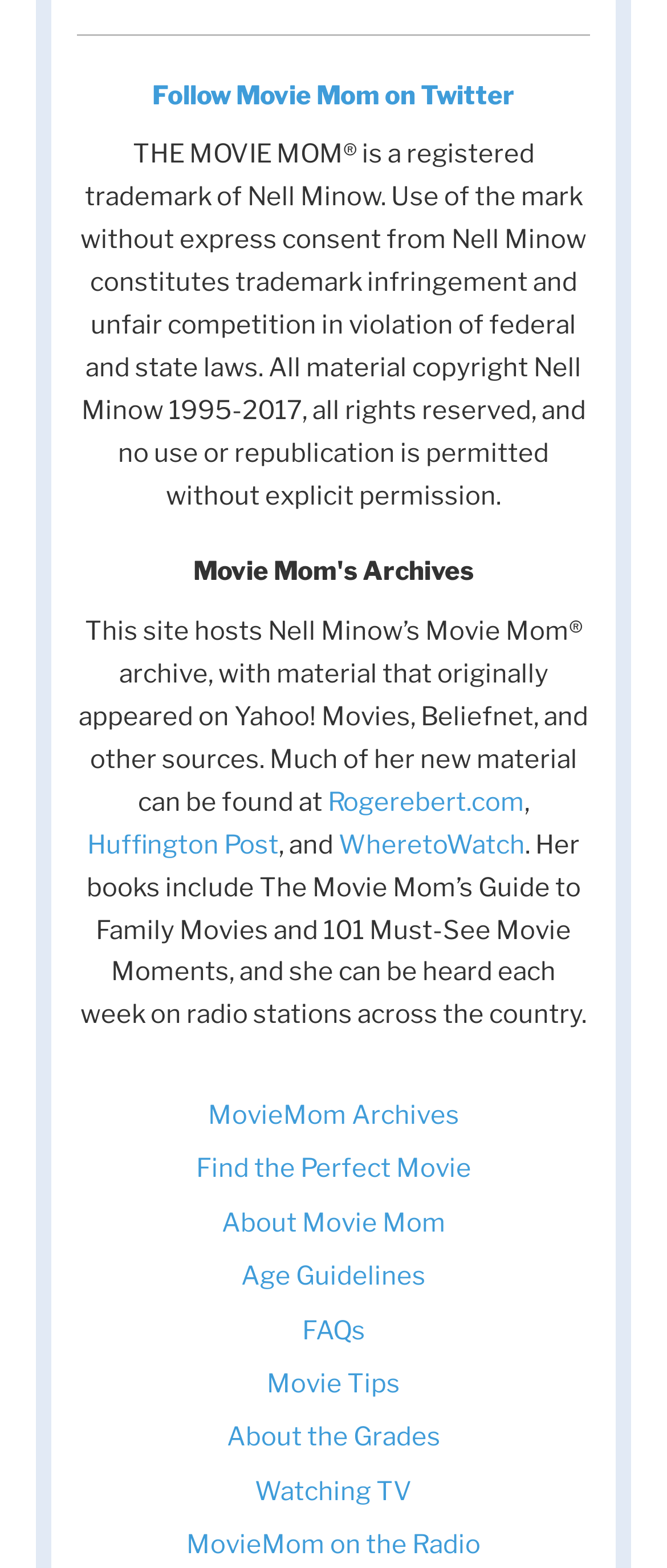Pinpoint the bounding box coordinates of the element you need to click to execute the following instruction: "Visit Rogerebert.com". The bounding box should be represented by four float numbers between 0 and 1, in the format [left, top, right, bottom].

[0.491, 0.502, 0.786, 0.521]